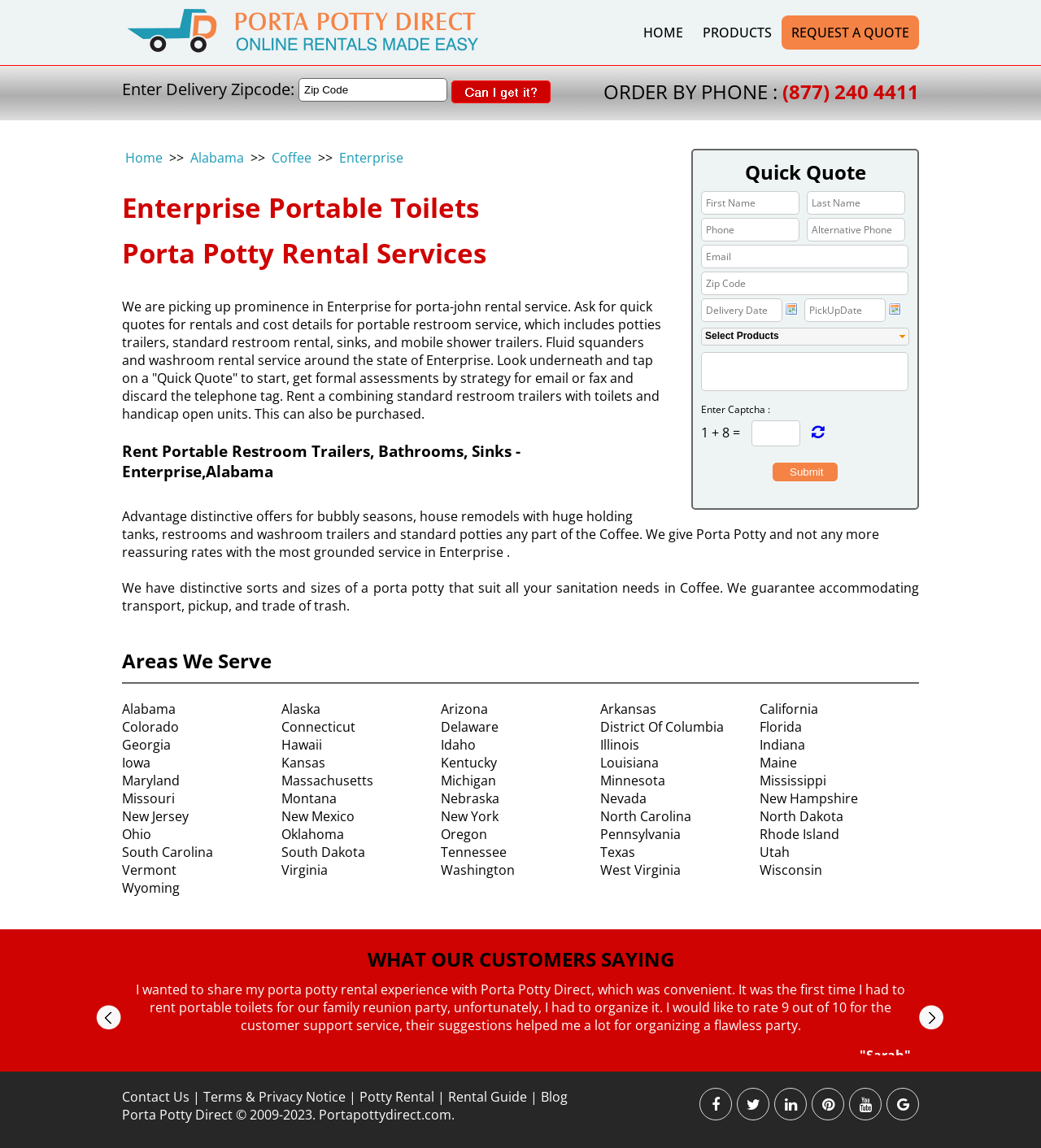Could you determine the bounding box coordinates of the clickable element to complete the instruction: "Submit the form"? Provide the coordinates as four float numbers between 0 and 1, i.e., [left, top, right, bottom].

[0.742, 0.403, 0.805, 0.419]